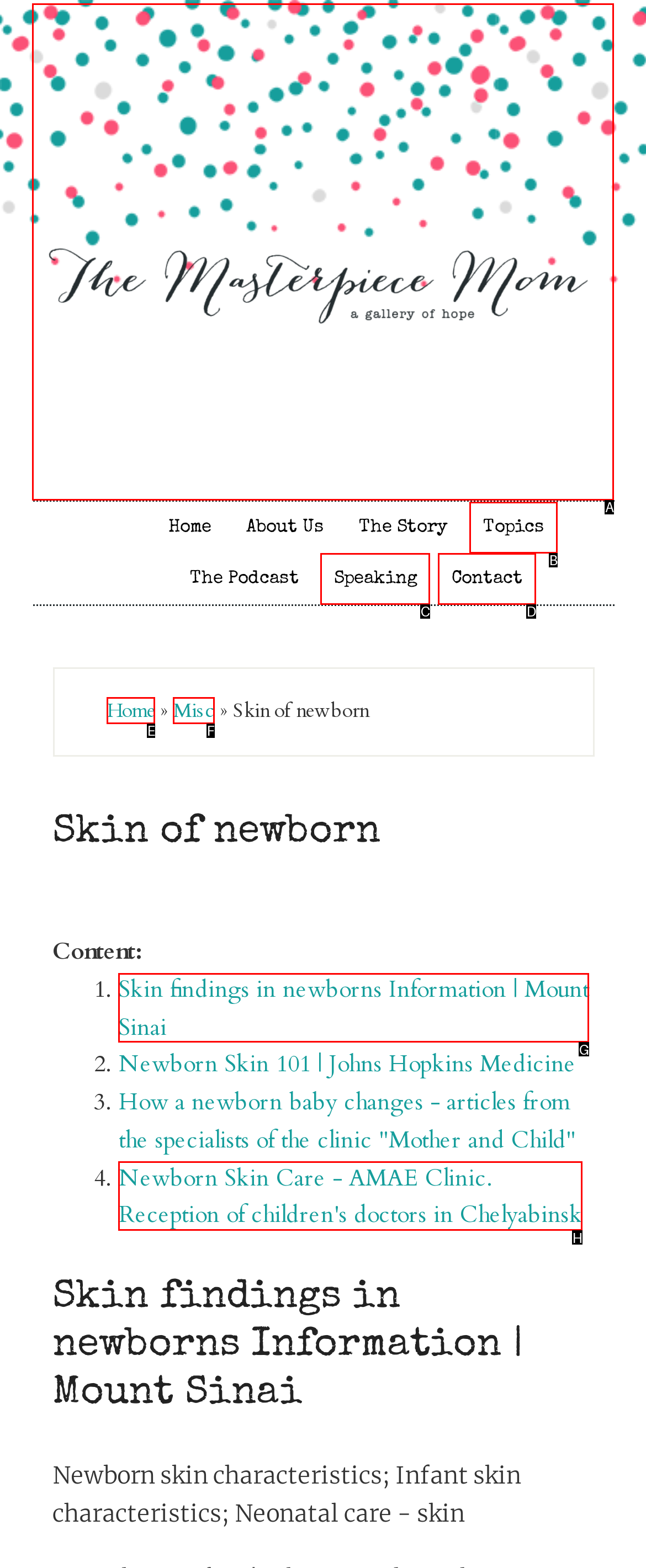Determine the option that best fits the description: The Masterpiece Mom
Reply with the letter of the correct option directly.

A